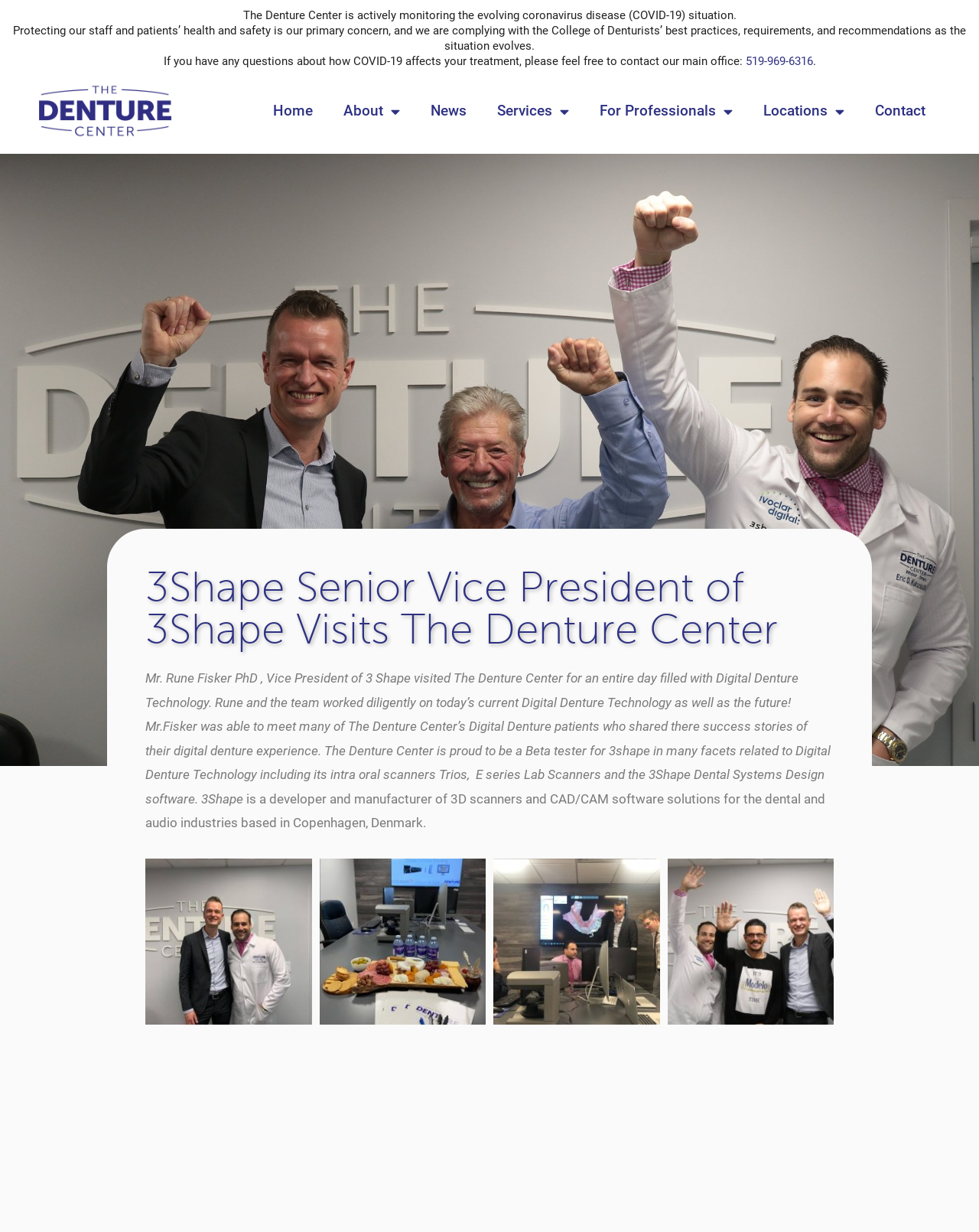Provide the bounding box coordinates for the UI element that is described as: "Home".

[0.263, 0.062, 0.335, 0.118]